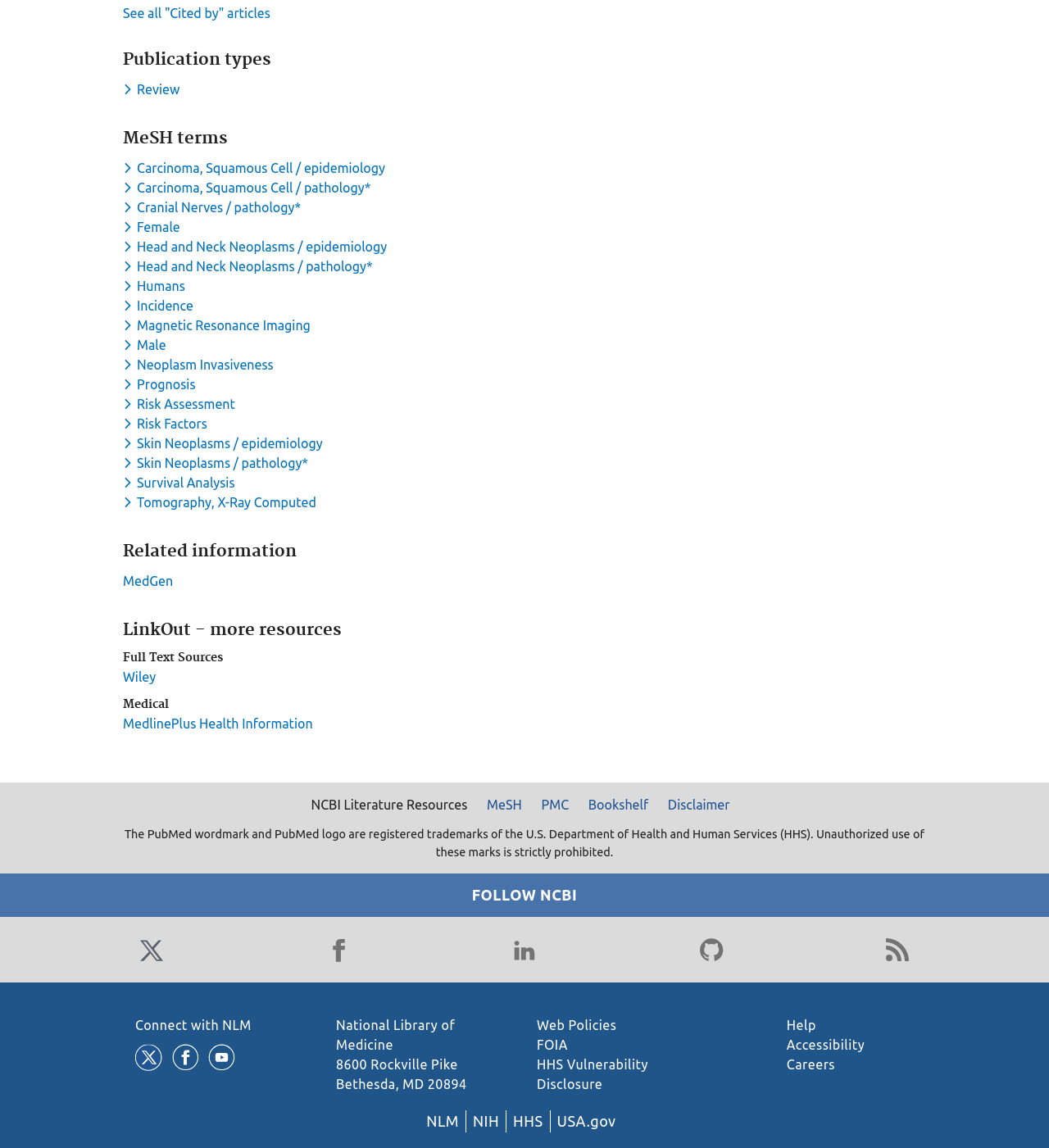Please find the bounding box coordinates for the clickable element needed to perform this instruction: "Visit MedGen".

[0.117, 0.499, 0.165, 0.512]